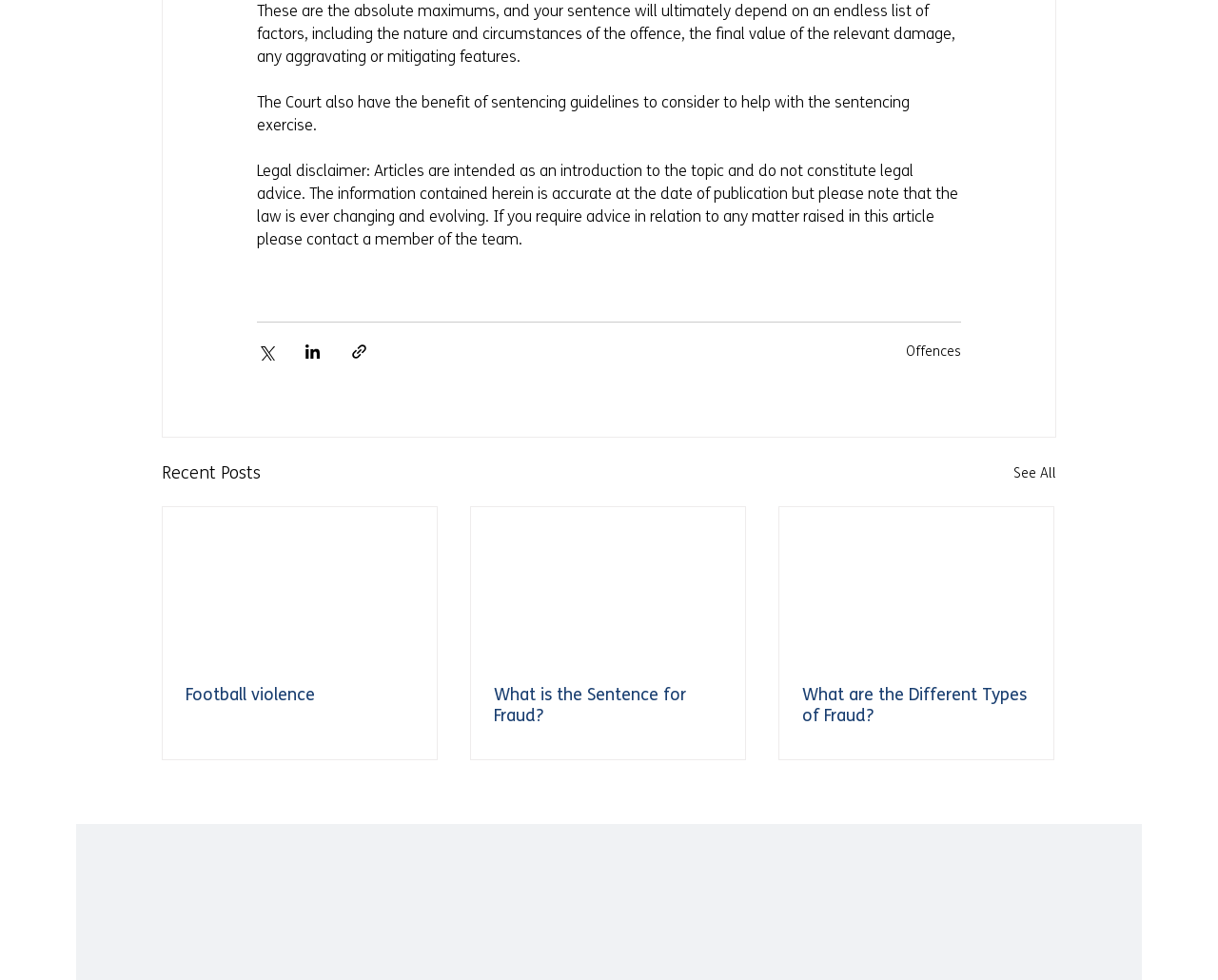Identify the bounding box coordinates for the UI element described as follows: Offences. Use the format (top-left x, top-left y, bottom-right x, bottom-right y) and ensure all values are floating point numbers between 0 and 1.

[0.744, 0.35, 0.789, 0.367]